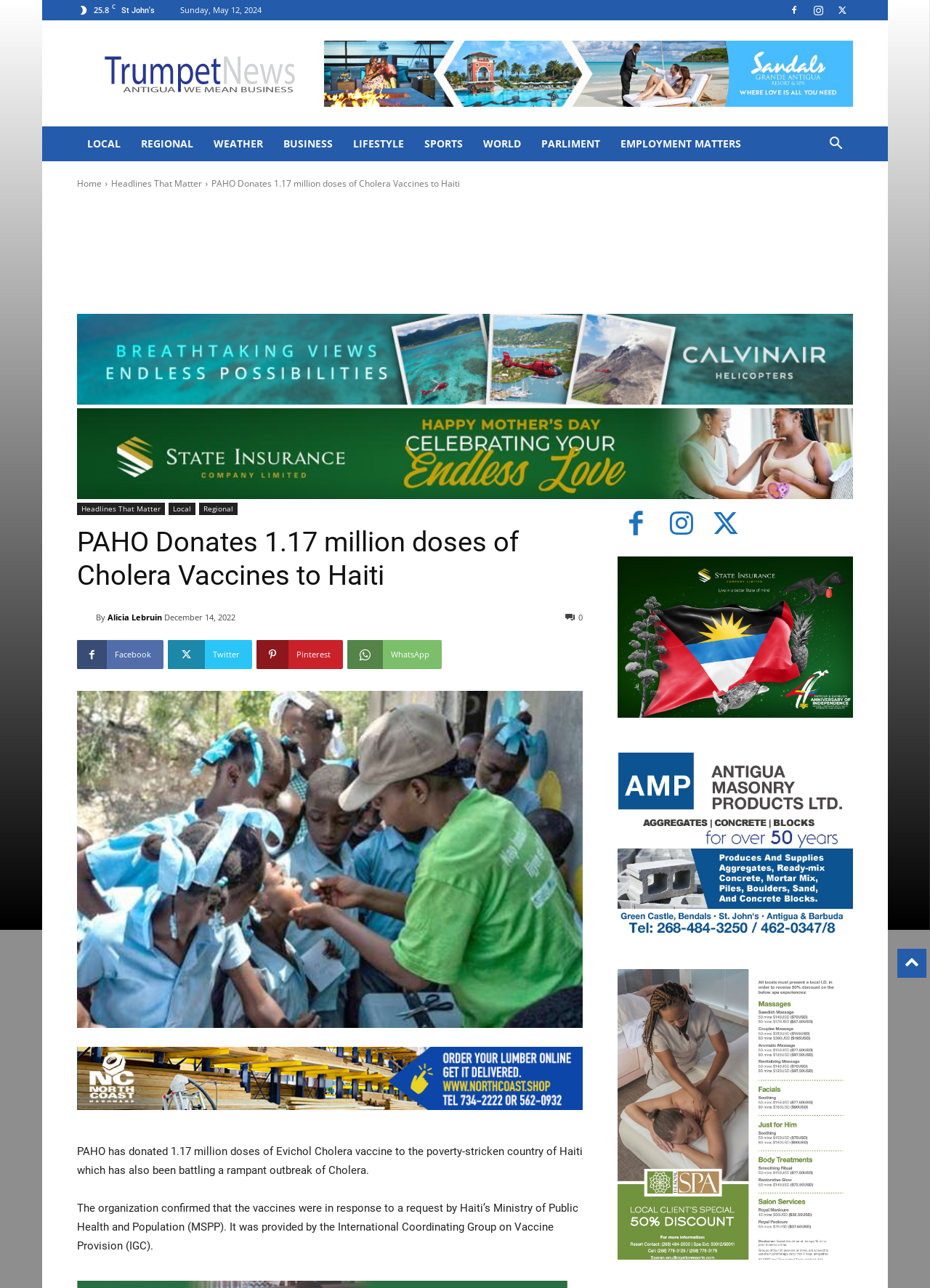Kindly respond to the following question with a single word or a brief phrase: 
What organization donated Cholera vaccines to Haiti?

PAHO